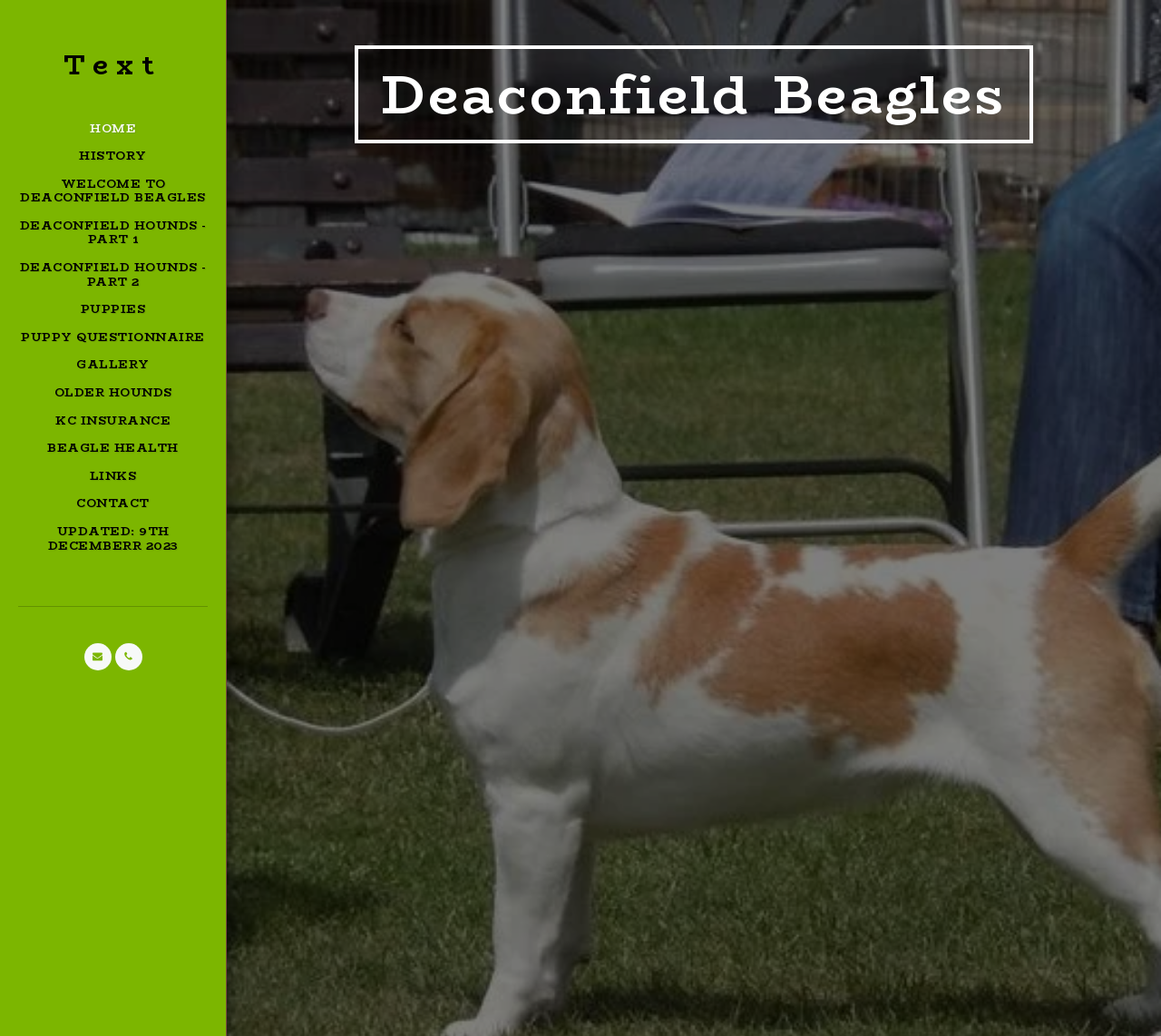What is the first link on the webpage?
Answer briefly with a single word or phrase based on the image.

HOME